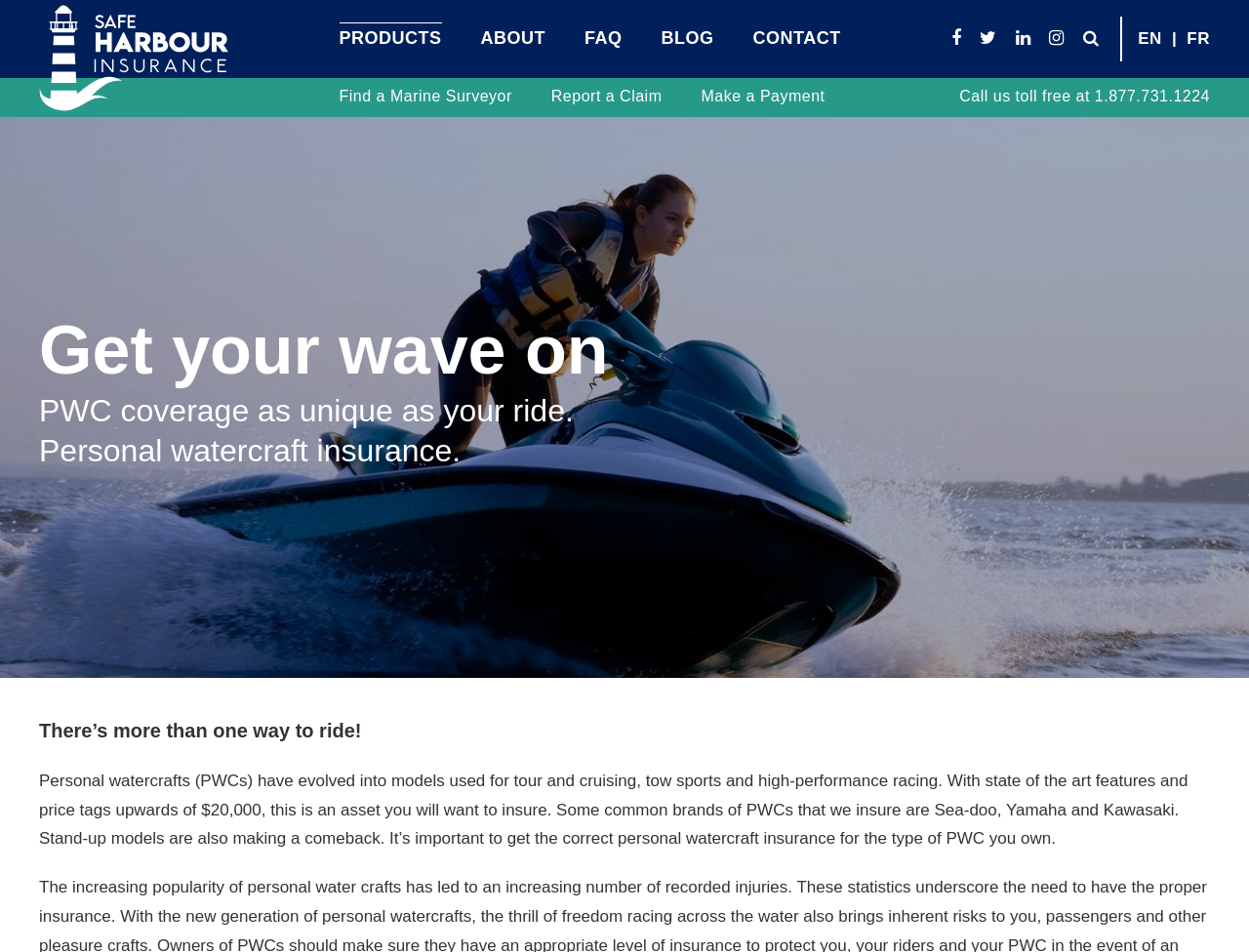Given the webpage screenshot and the description, determine the bounding box coordinates (top-left x, top-left y, bottom-right x, bottom-right y) that define the location of the UI element matching this description: FAQ

[0.468, 0.024, 0.498, 0.05]